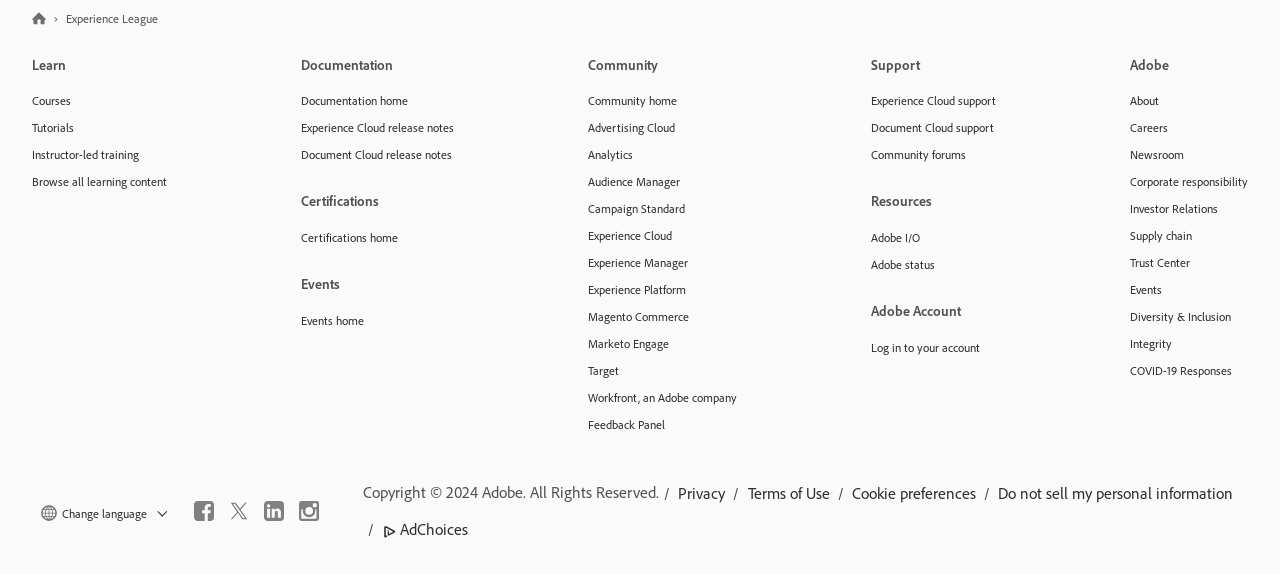Show the bounding box coordinates for the HTML element as described: "Adobe status".

[0.68, 0.437, 0.778, 0.484]